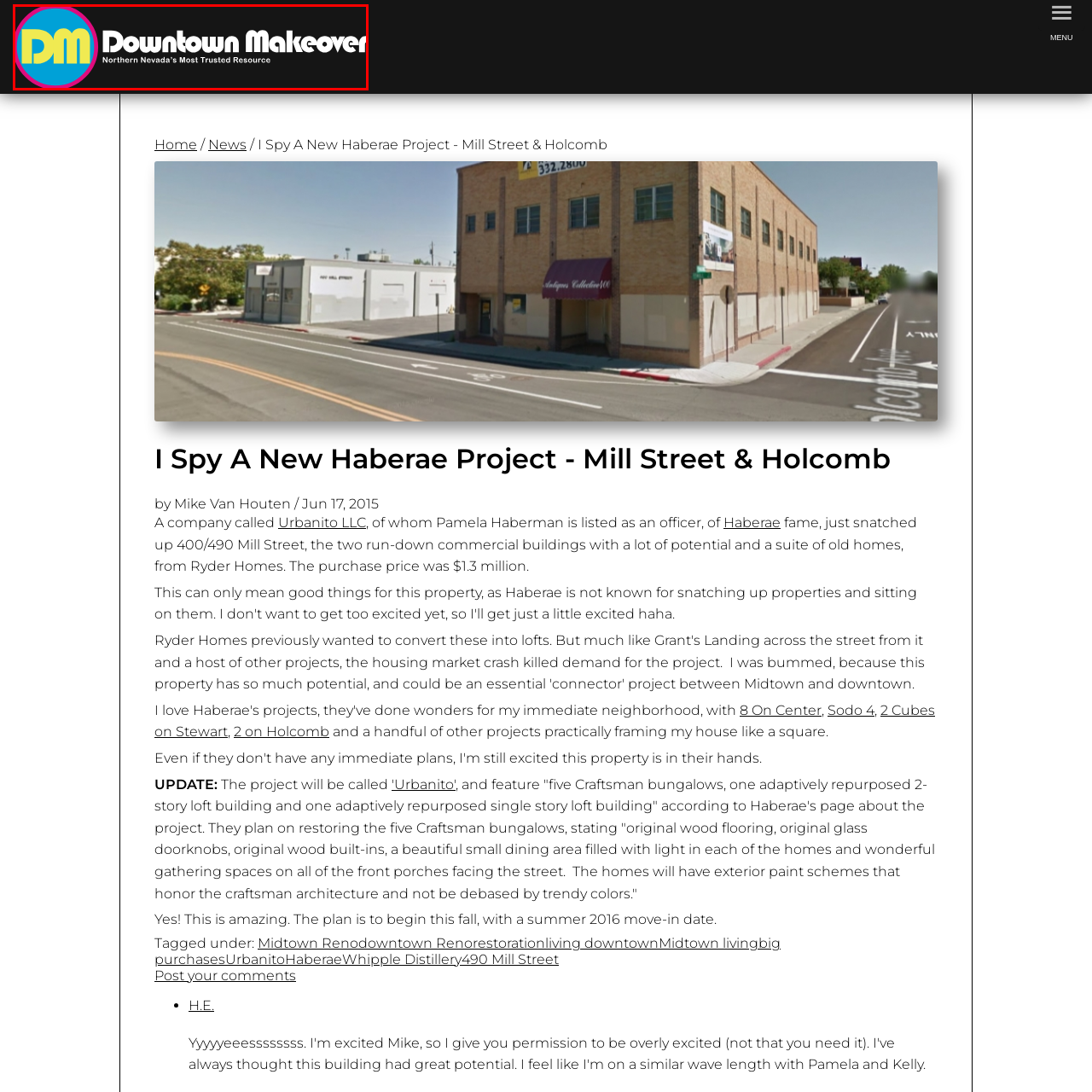What is written below the initials 'DM'?
Pay attention to the image part enclosed by the red bounding box and answer the question using a single word or a short phrase.

Tagline